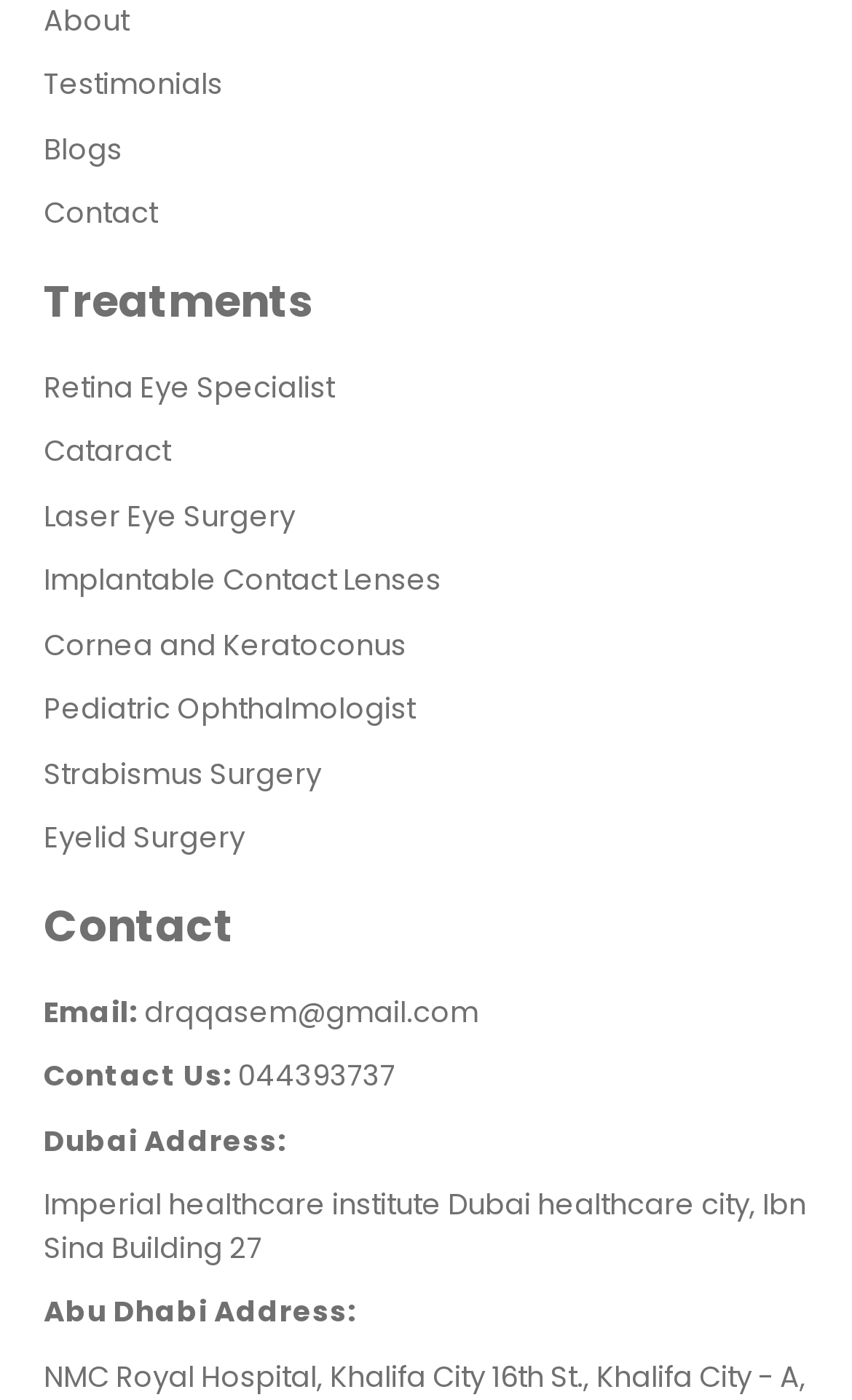Using the webpage screenshot and the element description Follow, determine the bounding box coordinates. Specify the coordinates in the format (top-left x, top-left y, bottom-right x, bottom-right y) with values ranging from 0 to 1.

None